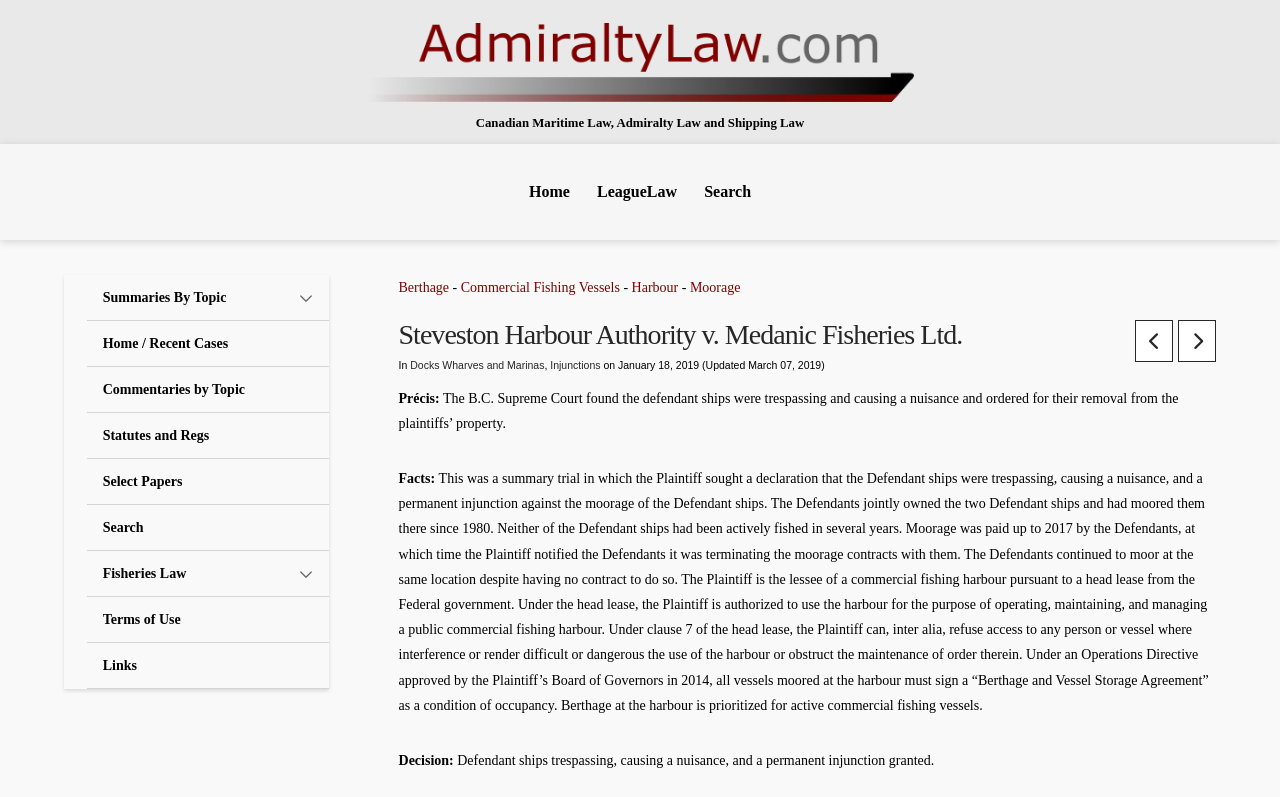What is the condition of occupancy for vessels moored at the harbour?
Based on the image, give a concise answer in the form of a single word or short phrase.

Signing a 'Berthage and Vessel Storage Agreement'